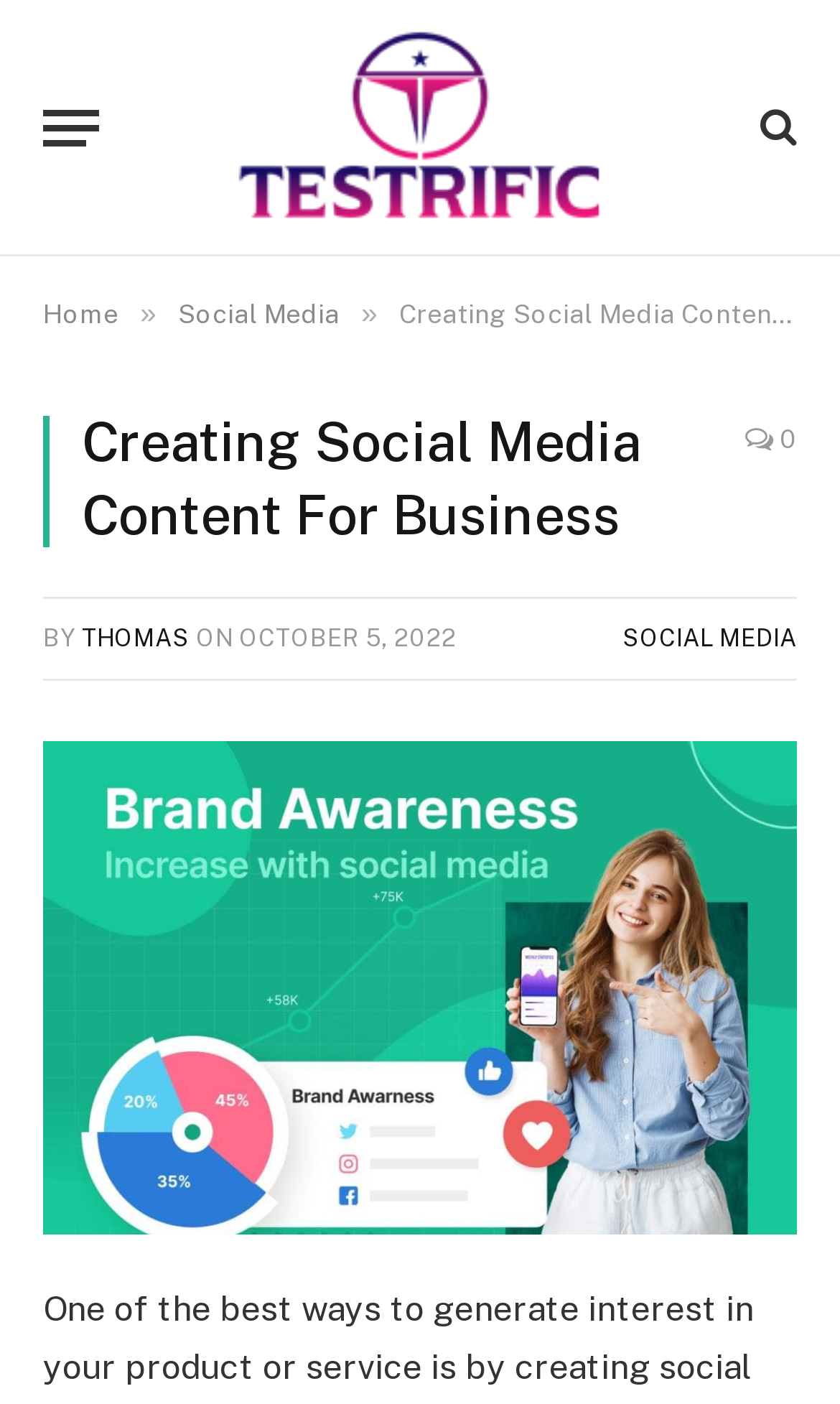Find the bounding box coordinates of the element I should click to carry out the following instruction: "Go to Testrific homepage".

[0.274, 0.0, 0.726, 0.181]